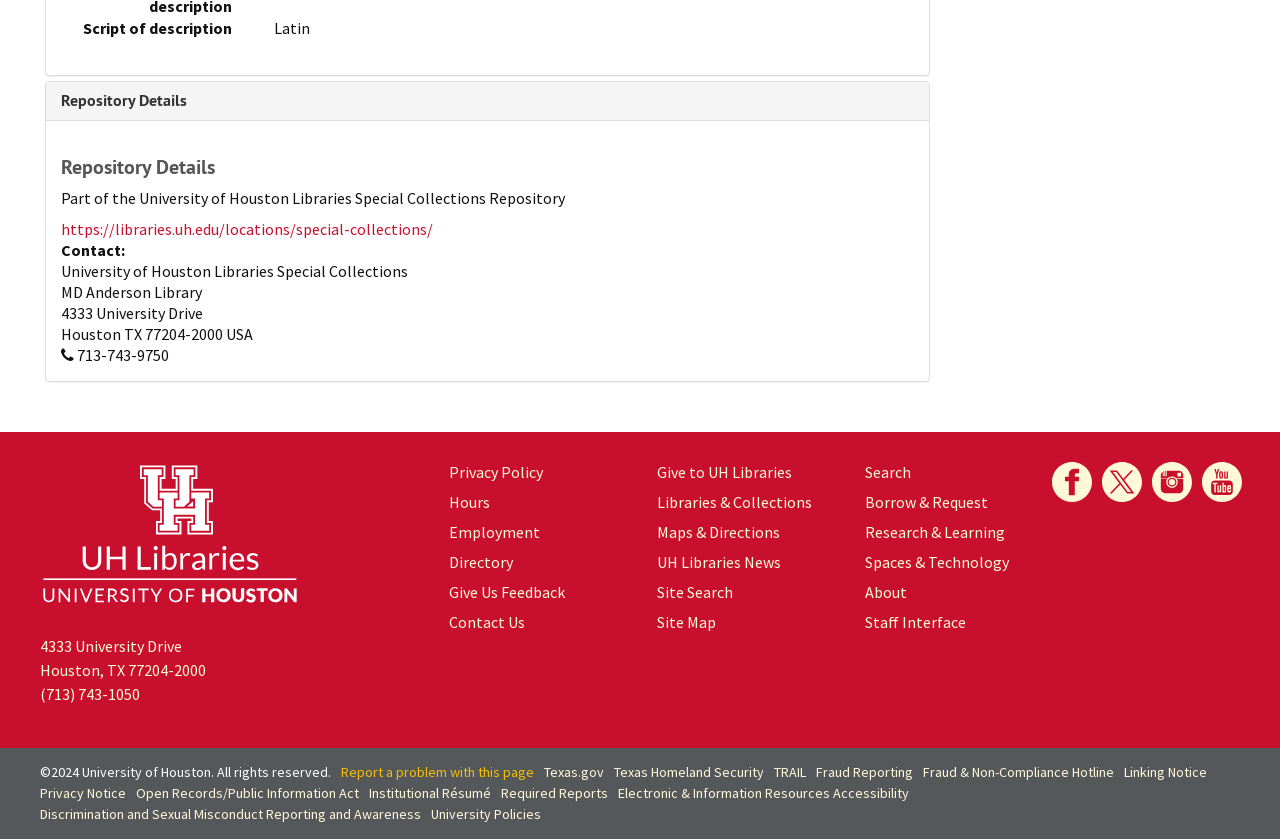Using the details from the image, please elaborate on the following question: What is the name of the library?

I found the answer by looking at the text 'Part of the University of Houston Libraries Special Collections Repository' which indicates that the webpage is related to the University of Houston Libraries.